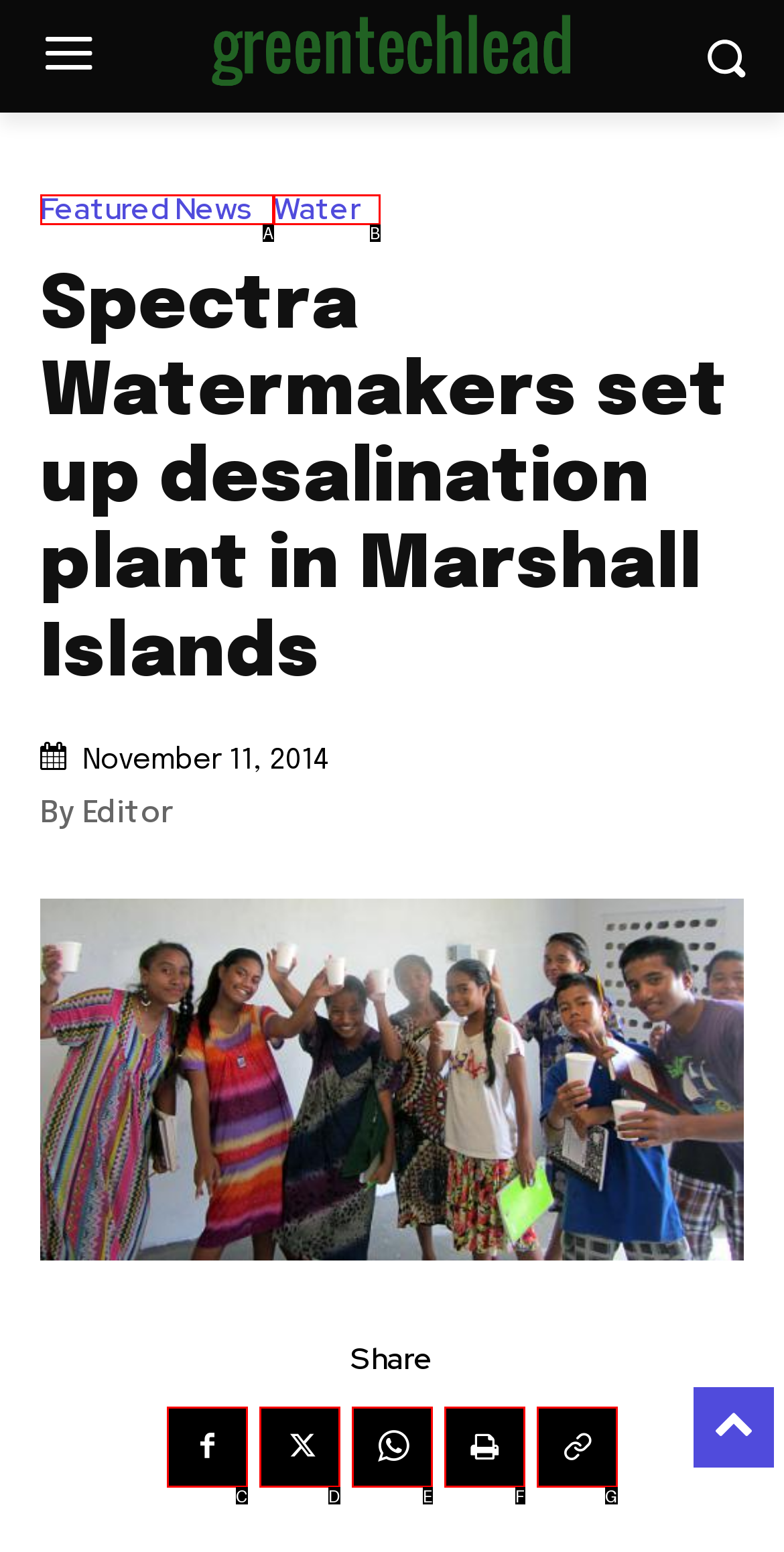Identify which HTML element matches the description: Featured News. Answer with the correct option's letter.

A